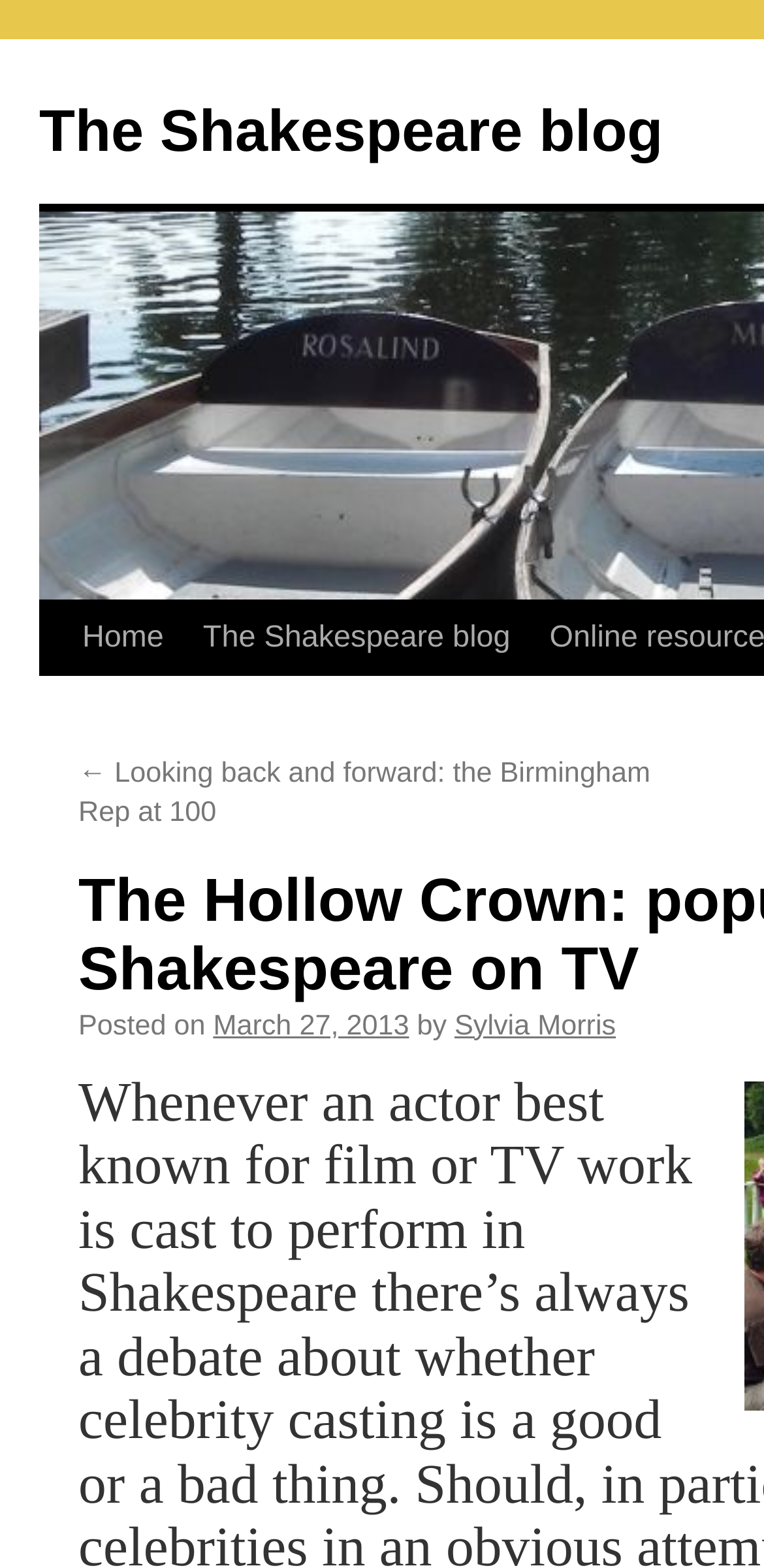When was the current post published?
Utilize the image to construct a detailed and well-explained answer.

I found the answer by looking at the text that says 'Posted on March 27, 2013', which indicates the publication date of the current post.